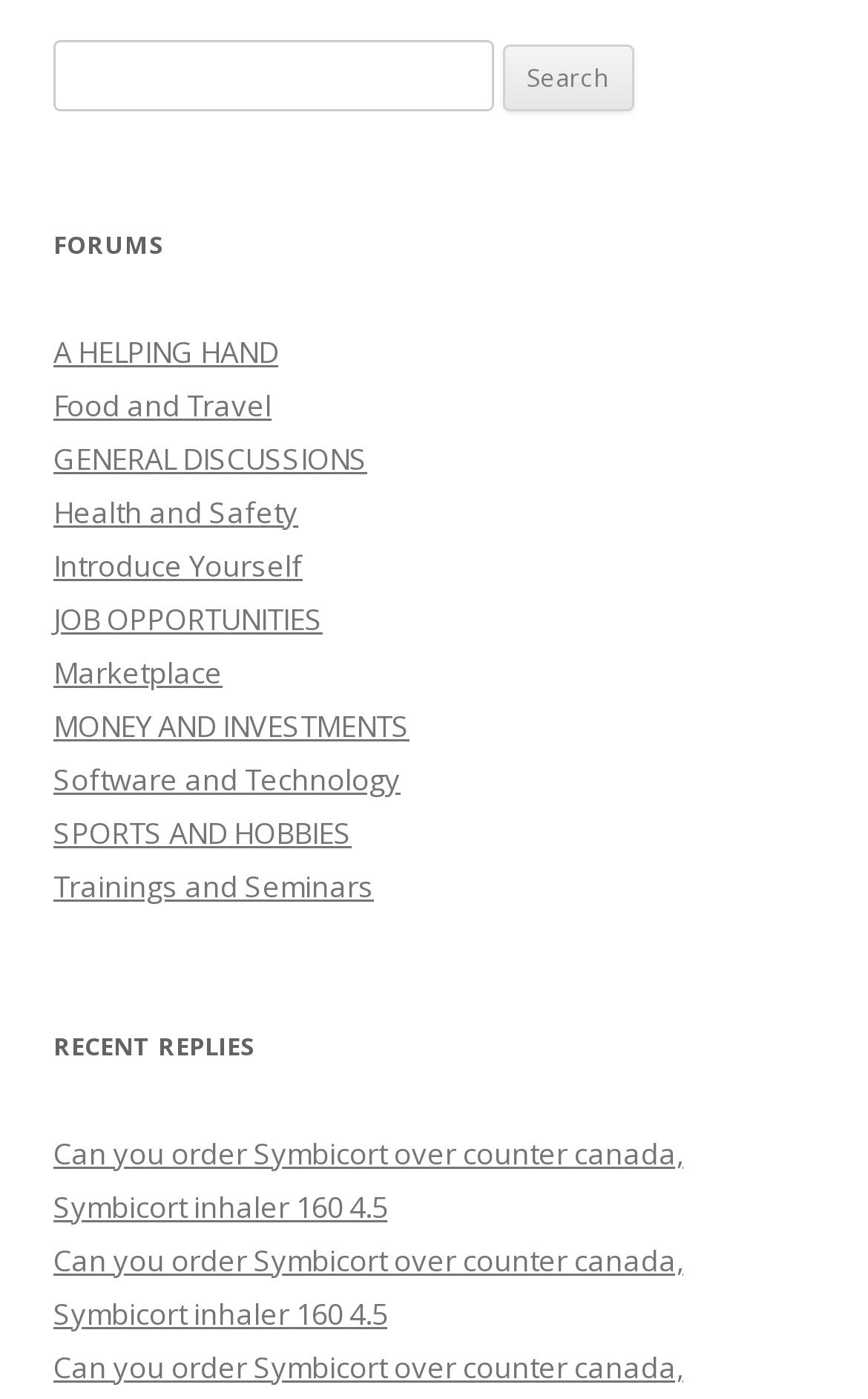What is the first category listed under the 'FORUMS' heading?
Please answer the question with a detailed and comprehensive explanation.

The first category listed under the 'FORUMS' heading is 'A HELPING HAND', which is a link that users can click to access discussions or topics related to this category.